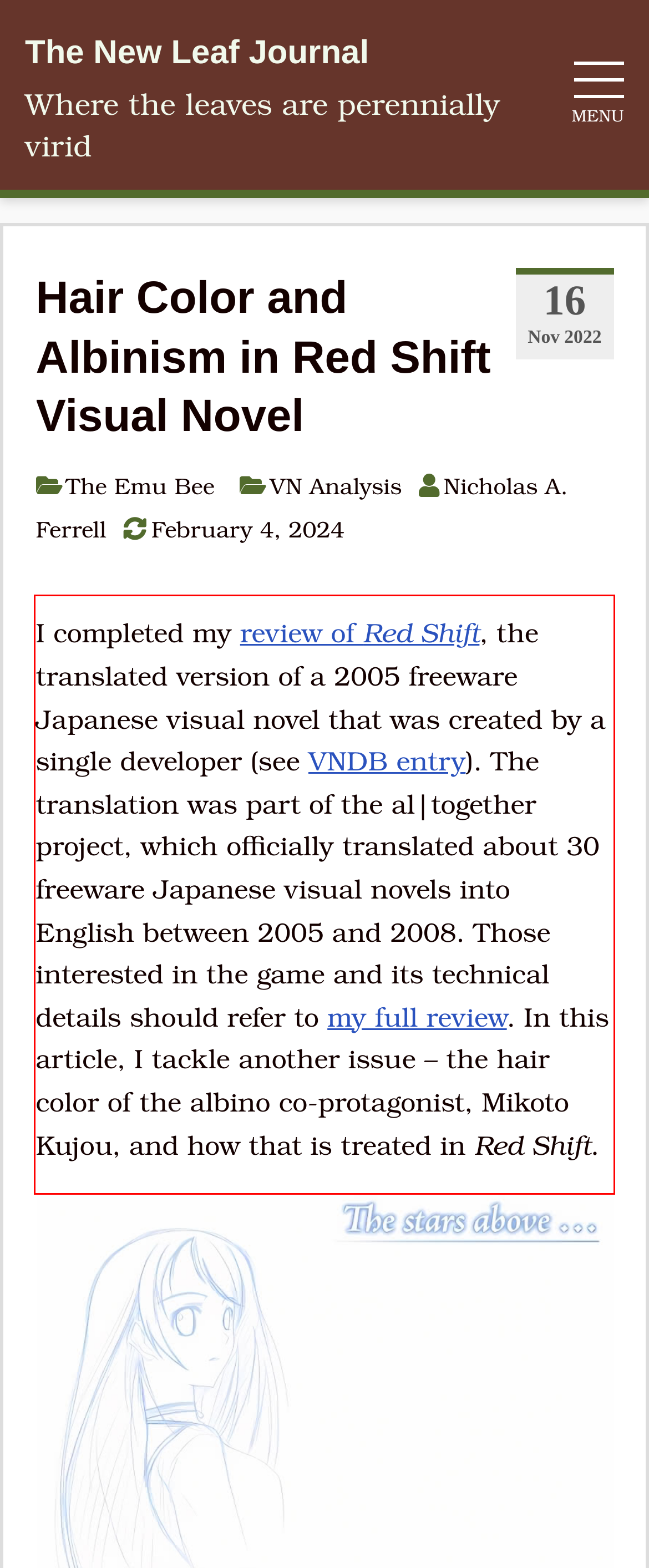Analyze the screenshot of the webpage that features a red bounding box and recognize the text content enclosed within this red bounding box.

I completed my review of Red Shift, the translated version of a 2005 freeware Japanese visual novel that was created by a single developer (see VNDB entry). The translation was part of the al|together project, which officially translated about 30 freeware Japanese visual novels into English between 2005 and 2008. Those interested in the game and its technical details should refer to my full review. In this article, I tackle another issue – the hair color of the albino co-protagonist, Mikoto Kujou, and how that is treated in Red Shift.